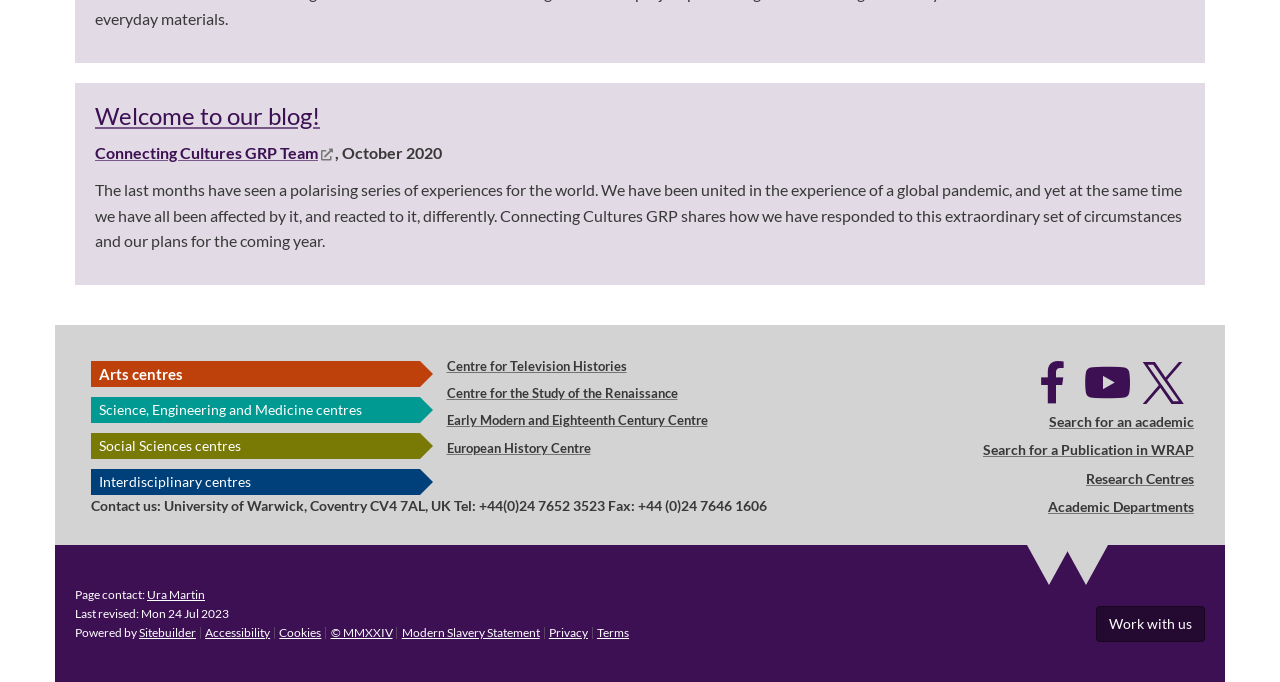What is the contact phone number?
Carefully analyze the image and provide a thorough answer to the question.

The contact phone number can be found in the 'Contact us' section, which is located near the bottom of the page. The phone number is listed as '+44(0)24 7652 3523'.